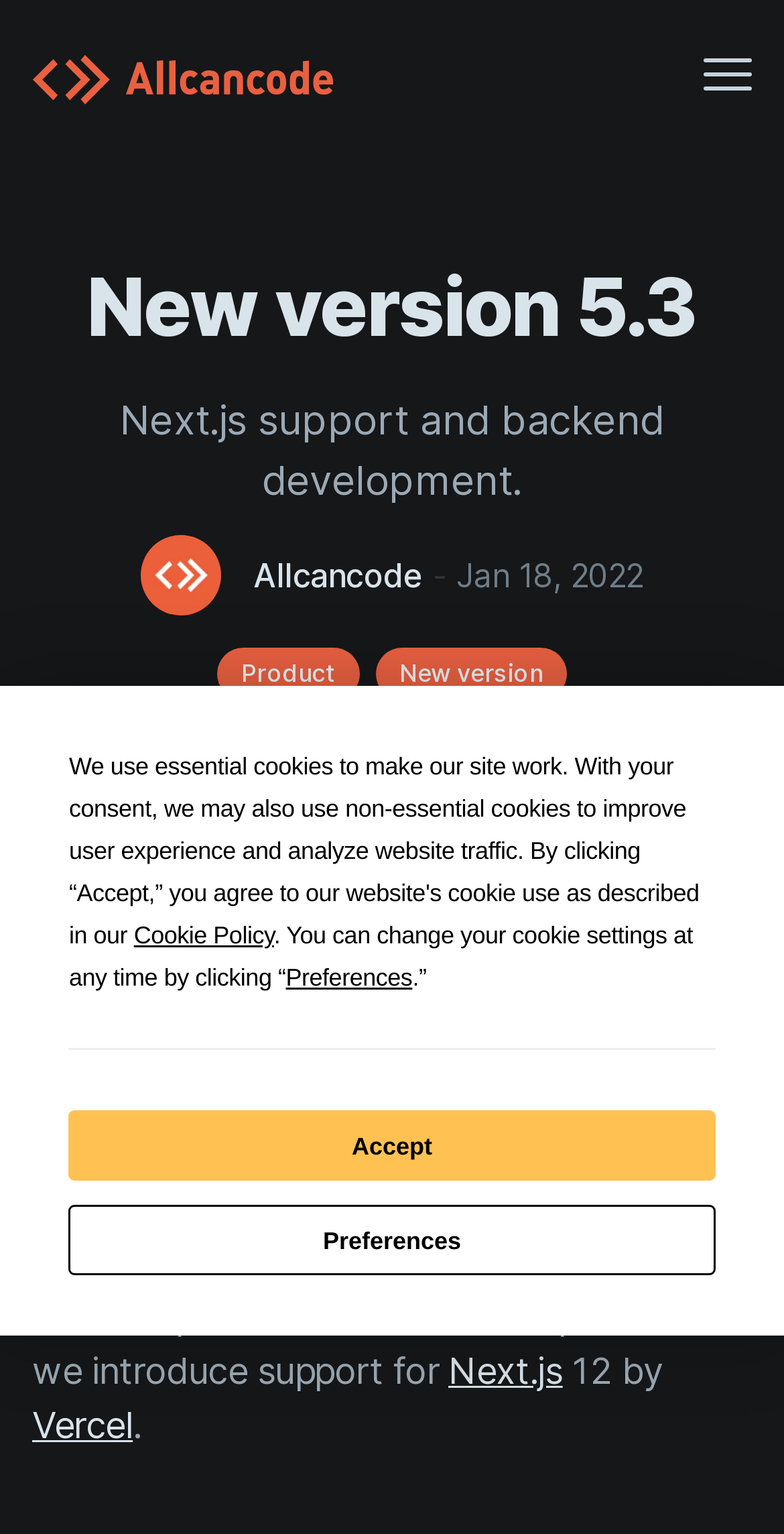How many links are there in the navigation menu?
Please craft a detailed and exhaustive response to the question.

The navigation menu contains links to 'Case studies', 'Pricing', 'Blog', 'Platform', 'Careers', 'About us', and 'Customer Portal', which makes a total of 7 links.